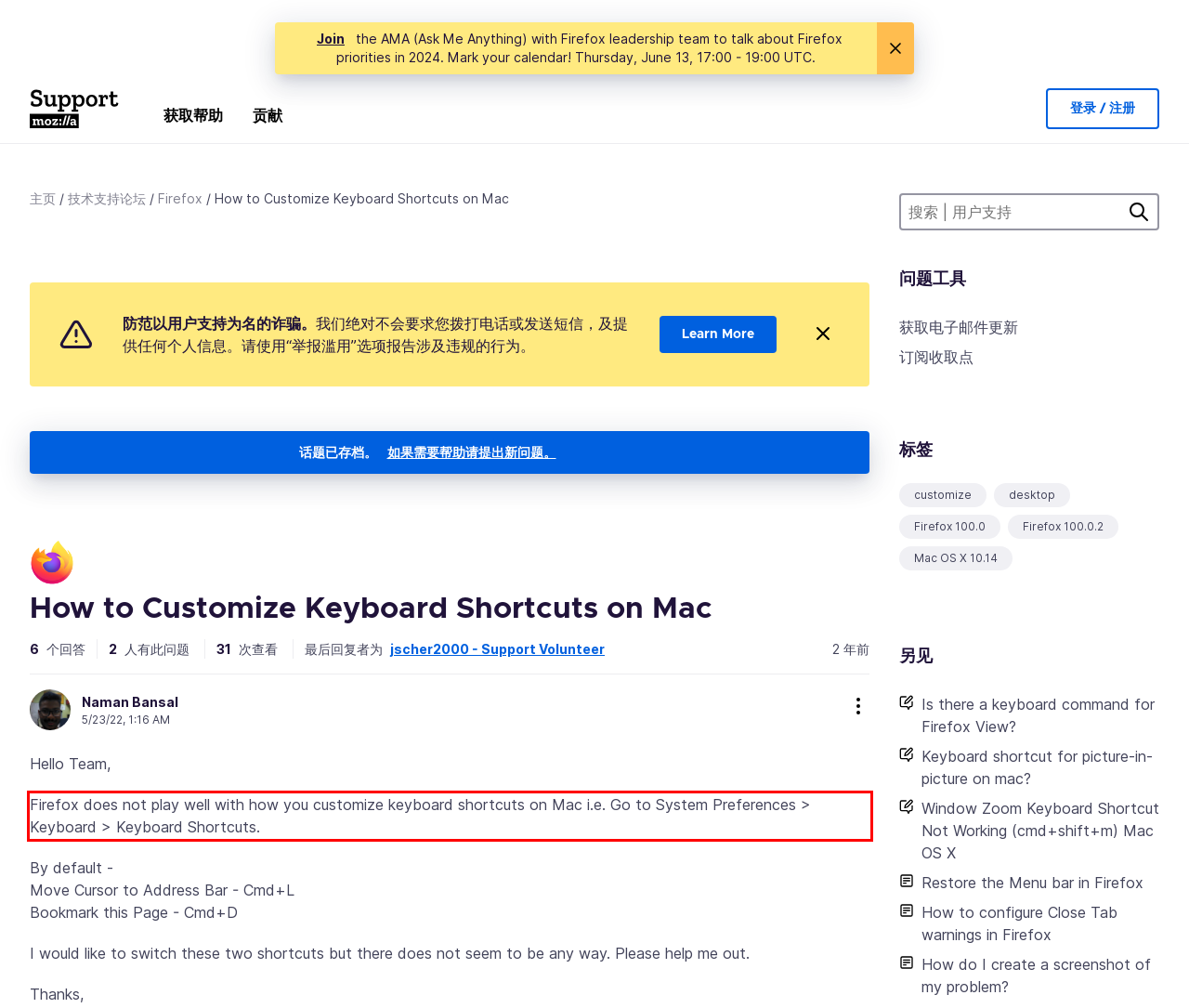Look at the provided screenshot of the webpage and perform OCR on the text within the red bounding box.

Firefox does not play well with how you customize keyboard shortcuts on Mac i.e. Go to System Preferences > Keyboard > Keyboard Shortcuts.